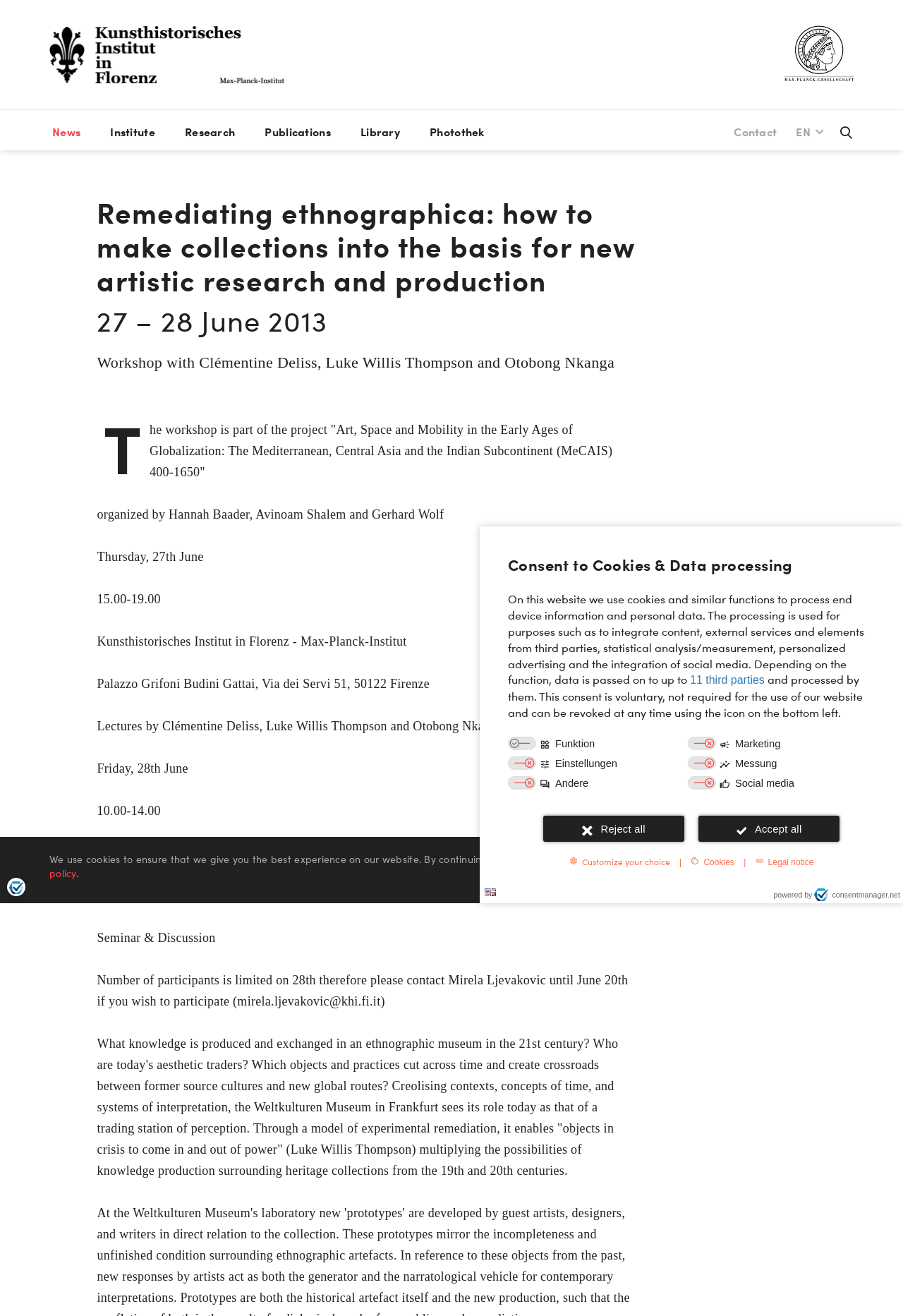Please find the bounding box coordinates of the section that needs to be clicked to achieve this instruction: "Click the Accept all button".

[0.773, 0.62, 0.93, 0.64]